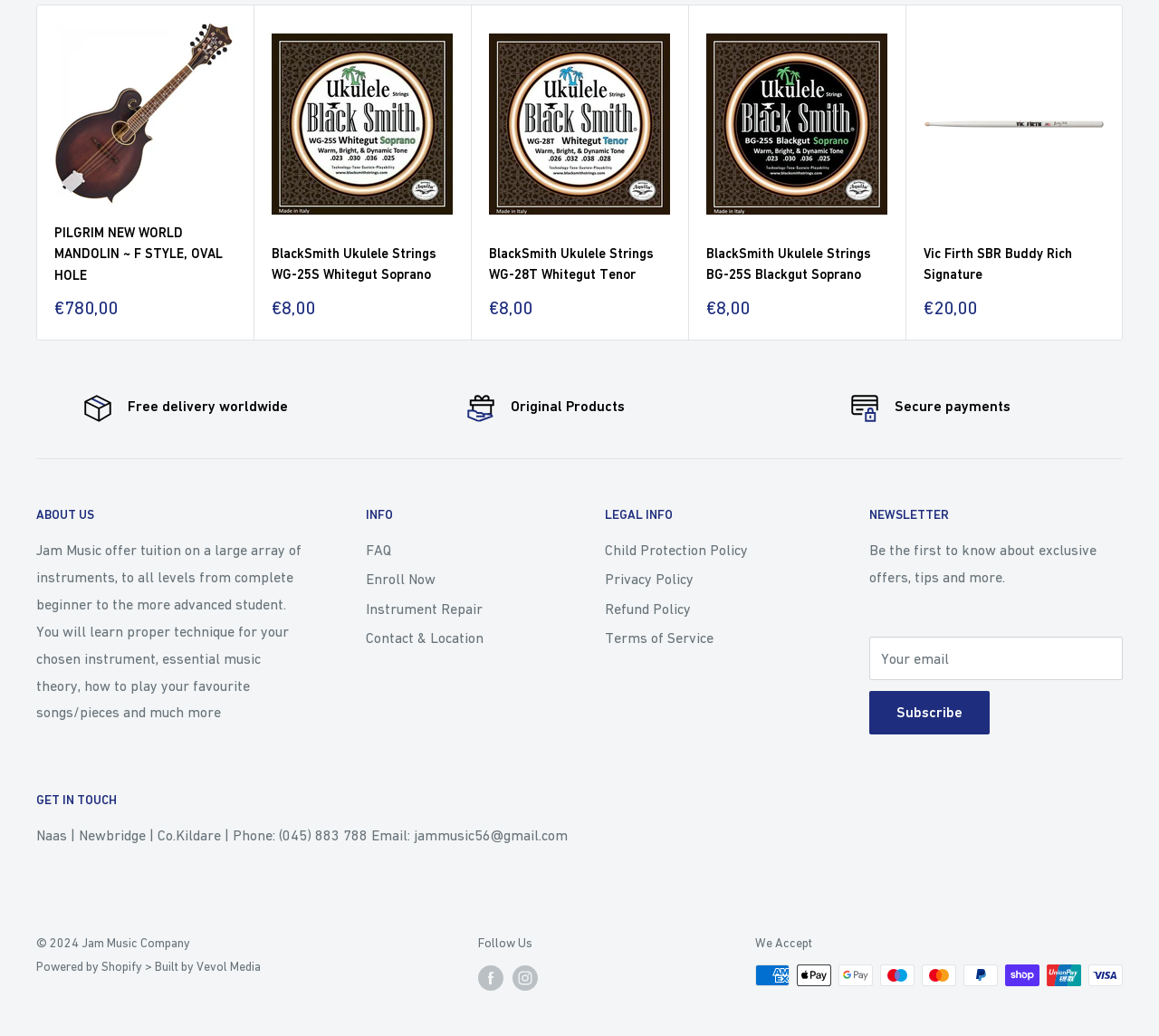Please identify the bounding box coordinates of the area that needs to be clicked to follow this instruction: "Click the 'Subscribe' button".

[0.75, 0.667, 0.854, 0.709]